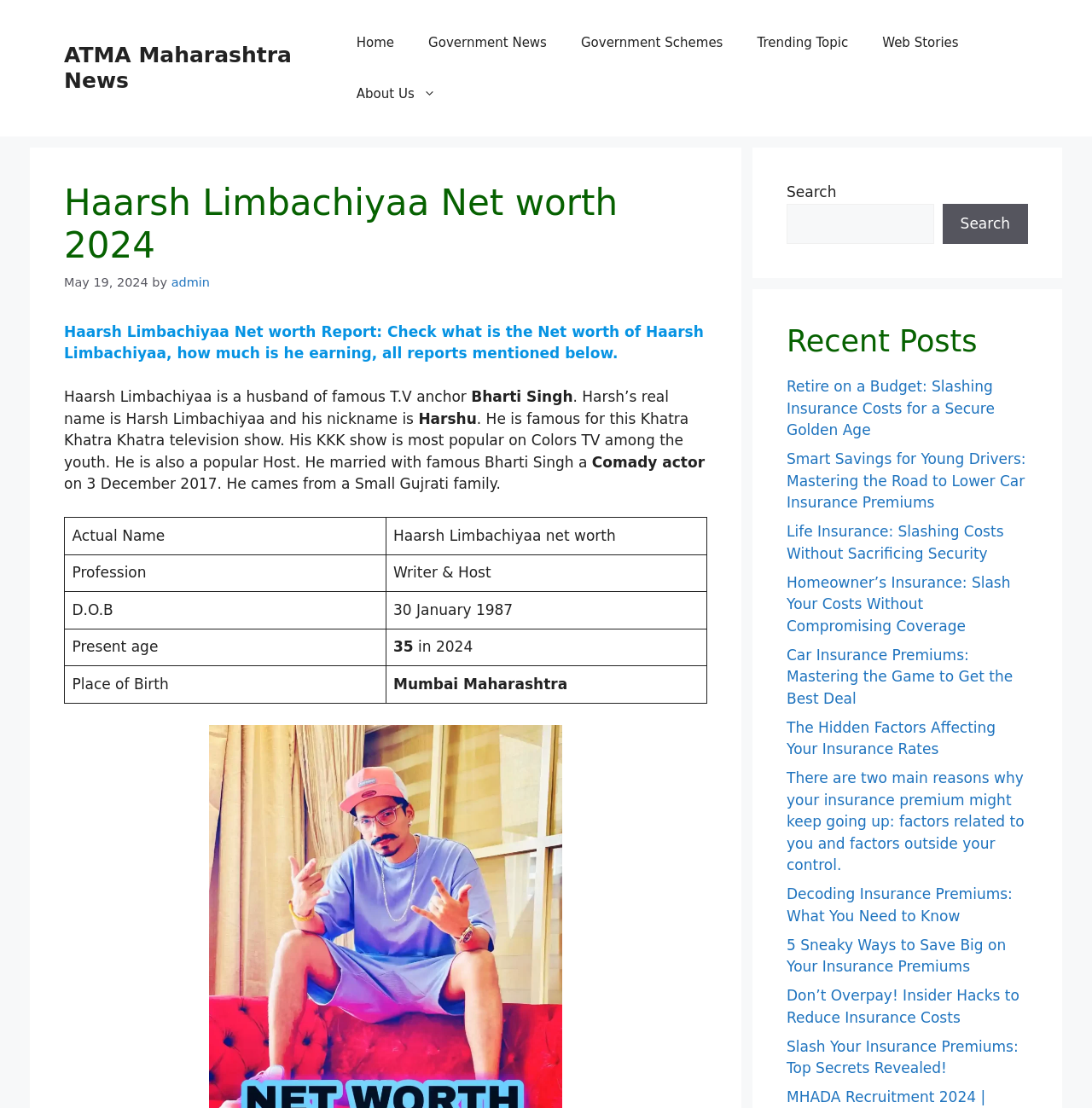Using the element description: "Tara Sutaria Net Worth 2023", determine the bounding box coordinates. The coordinates should be in the format [left, top, right, bottom], with values between 0 and 1.

[0.671, 0.002, 0.86, 0.017]